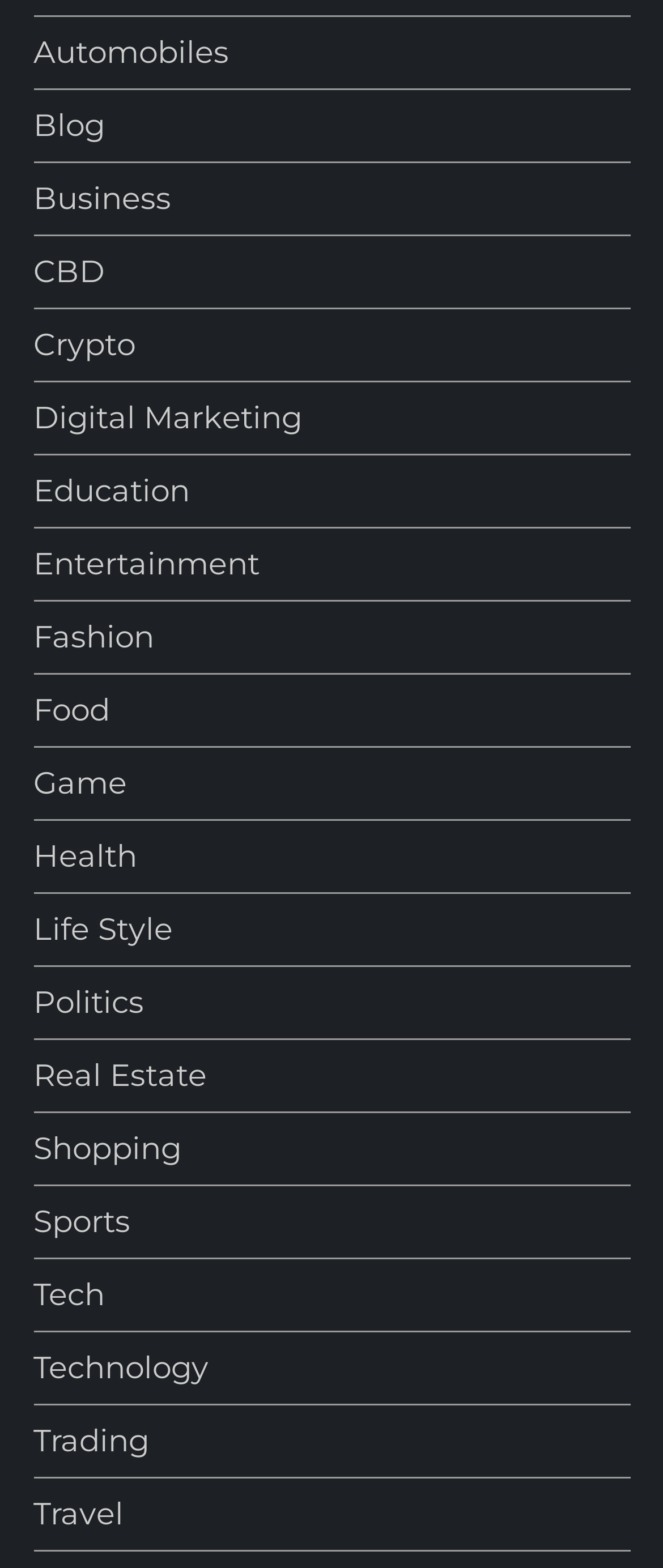With reference to the screenshot, provide a detailed response to the question below:
What categories are available on this website?

By examining the links on the webpage, I can see that there are multiple categories available, including Automobiles, Blog, Business, CBD, Crypto, and many more. These categories are likely topics or sections that users can explore on the website.